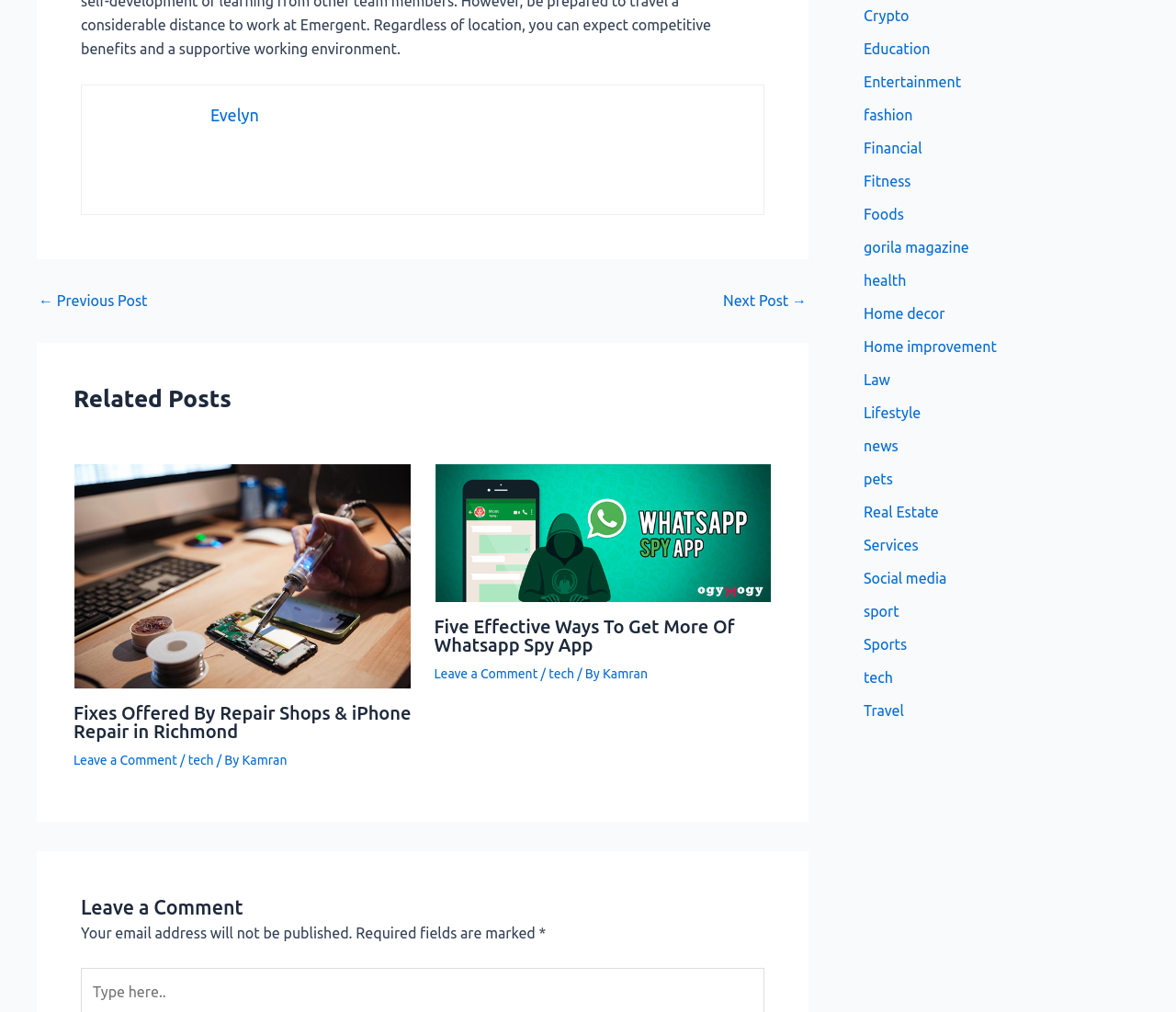Pinpoint the bounding box coordinates of the area that must be clicked to complete this instruction: "Click on the 'Evelyn' link".

[0.179, 0.105, 0.22, 0.123]